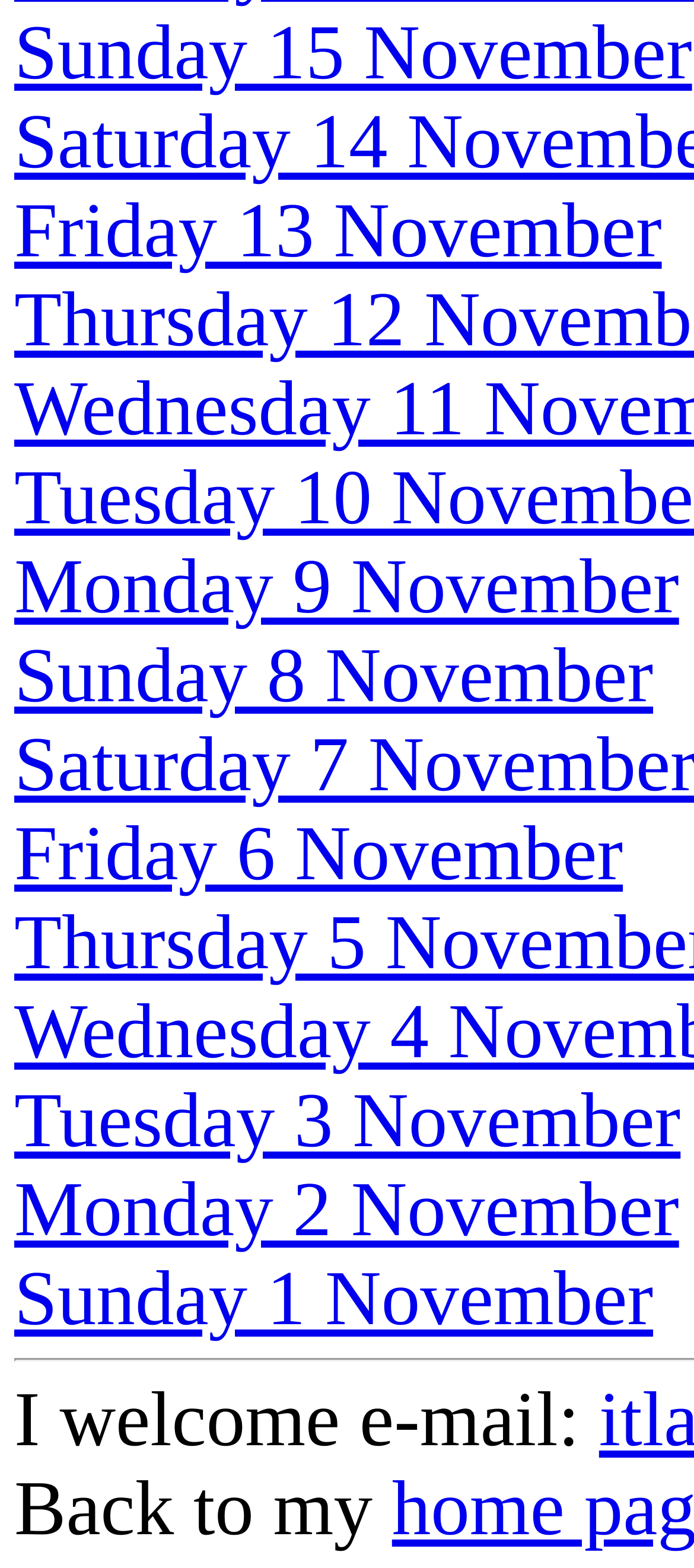Determine the bounding box coordinates of the region to click in order to accomplish the following instruction: "View Sunday 15 November". Provide the coordinates as four float numbers between 0 and 1, specifically [left, top, right, bottom].

[0.021, 0.007, 0.997, 0.062]